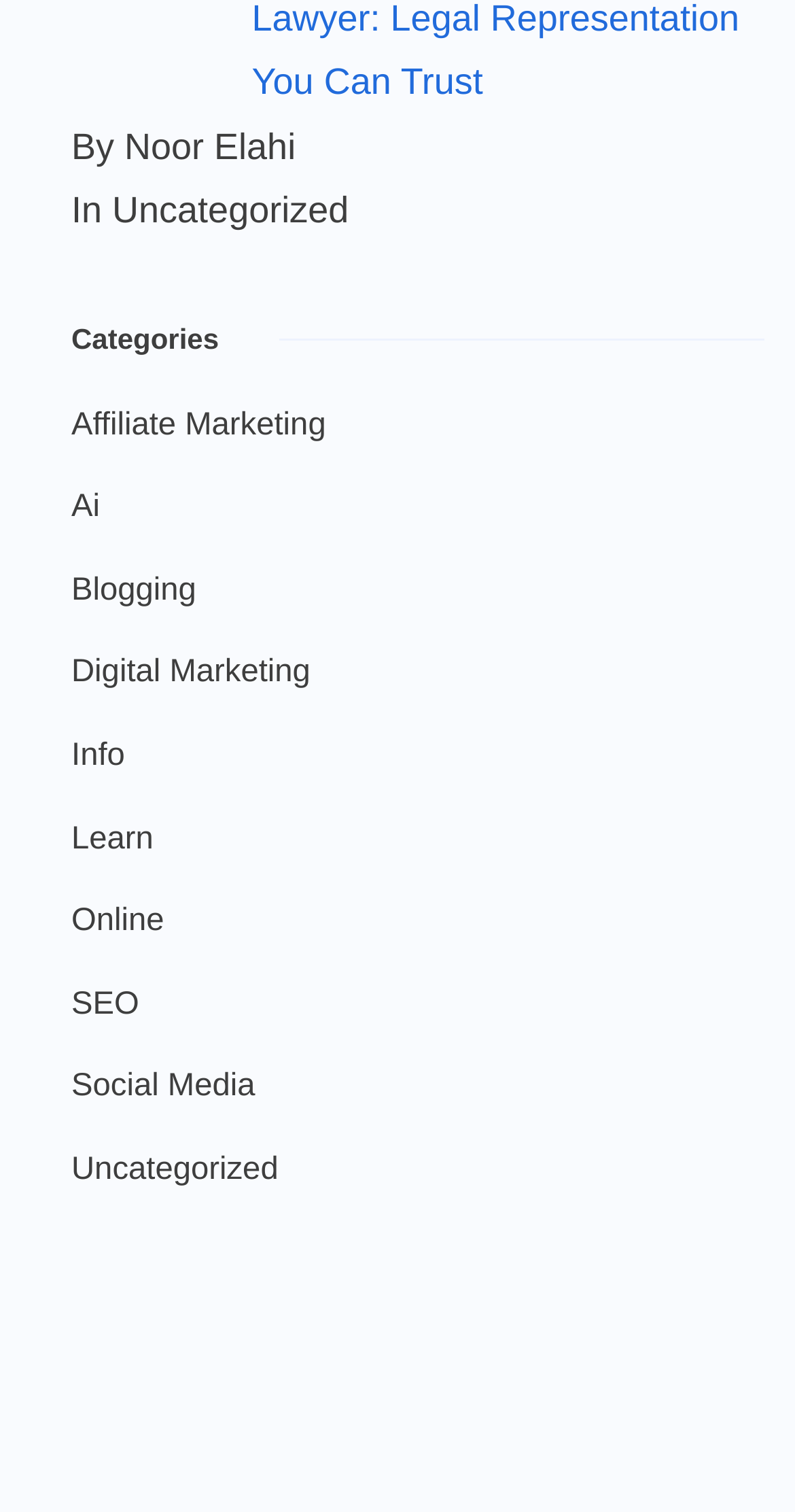Is 'Uncategorized' a category?
Kindly answer the question with as much detail as you can.

Yes, 'Uncategorized' is a category, as it is listed as one of the links under the 'Categories' heading.